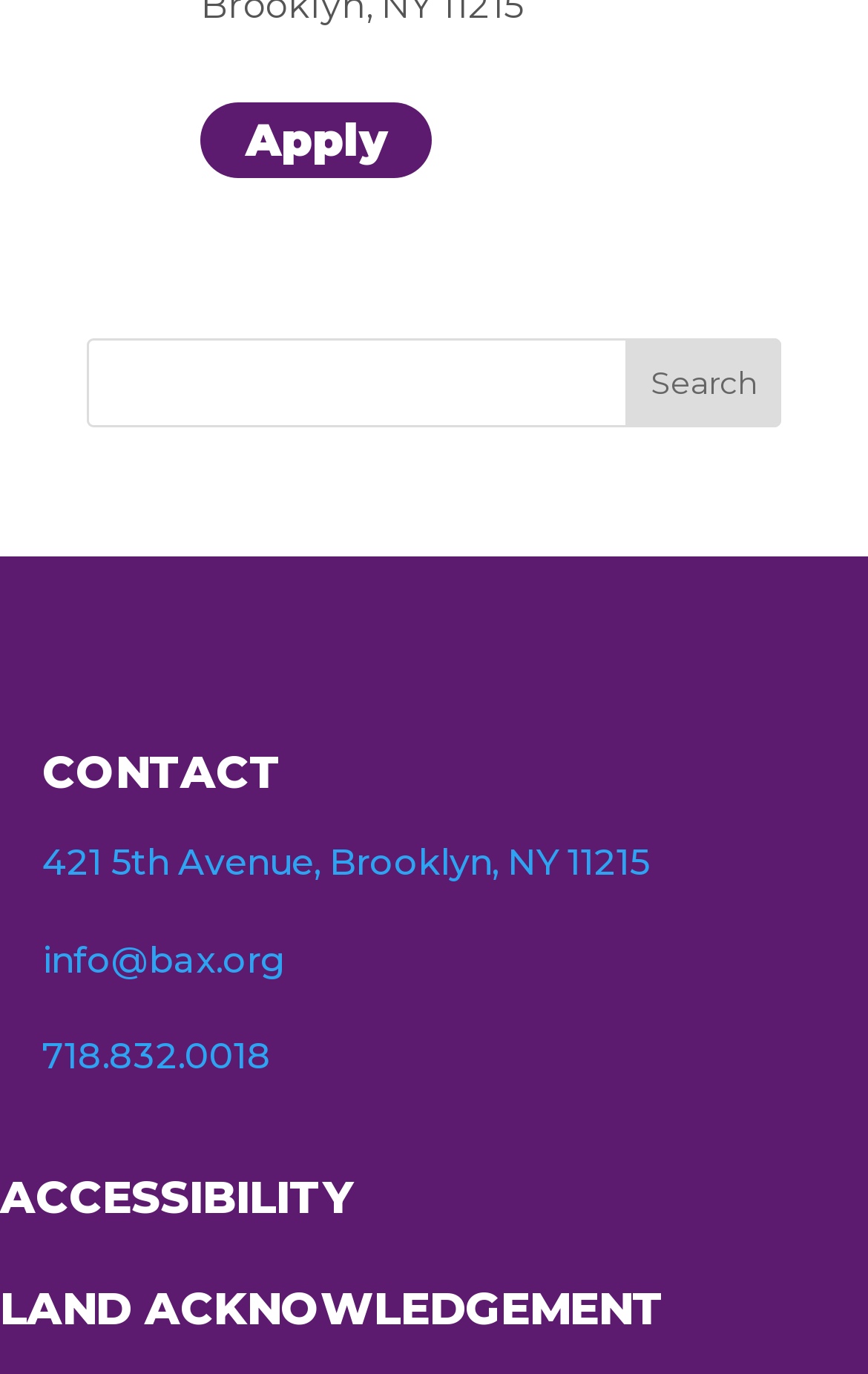How many sections are there on the webpage?
From the image, provide a succinct answer in one word or a short phrase.

3